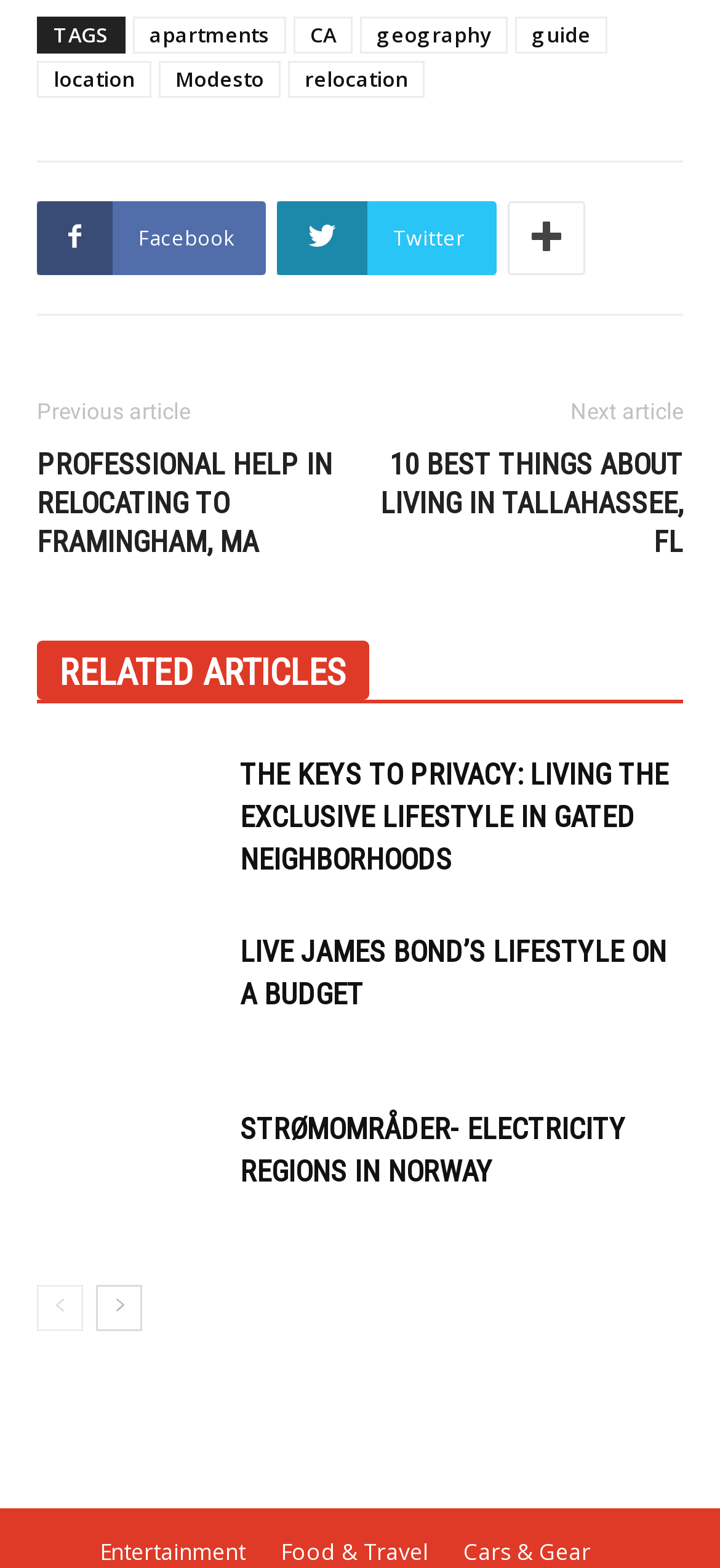Can you find the bounding box coordinates for the element that needs to be clicked to execute this instruction: "check the 'Next article' link"? The coordinates should be given as four float numbers between 0 and 1, i.e., [left, top, right, bottom].

[0.792, 0.254, 0.949, 0.271]